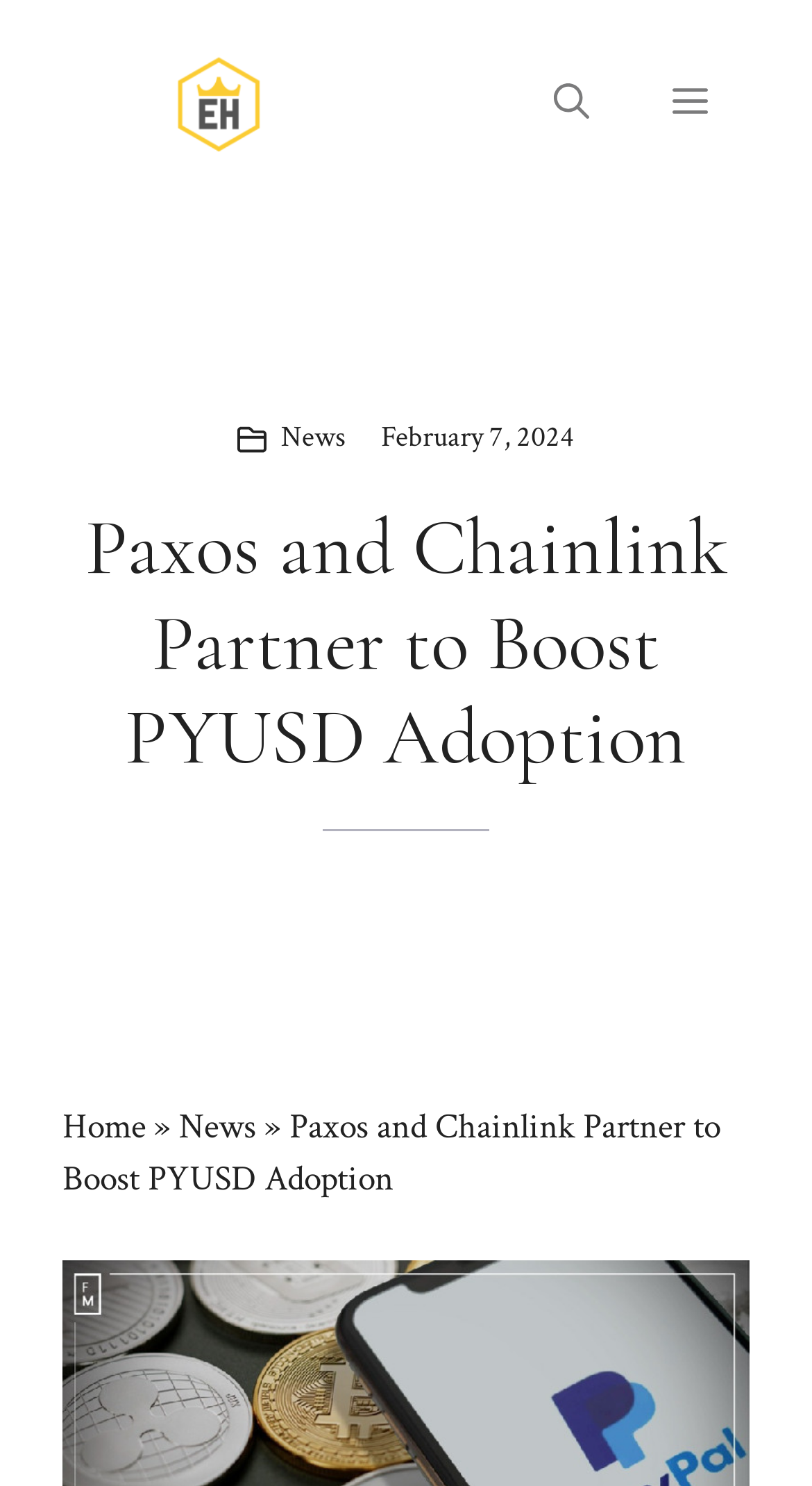Given the element description, predict the bounding box coordinates in the format (top-left x, top-left y, bottom-right x, bottom-right y), using floating point numbers between 0 and 1: Course Announcement

None